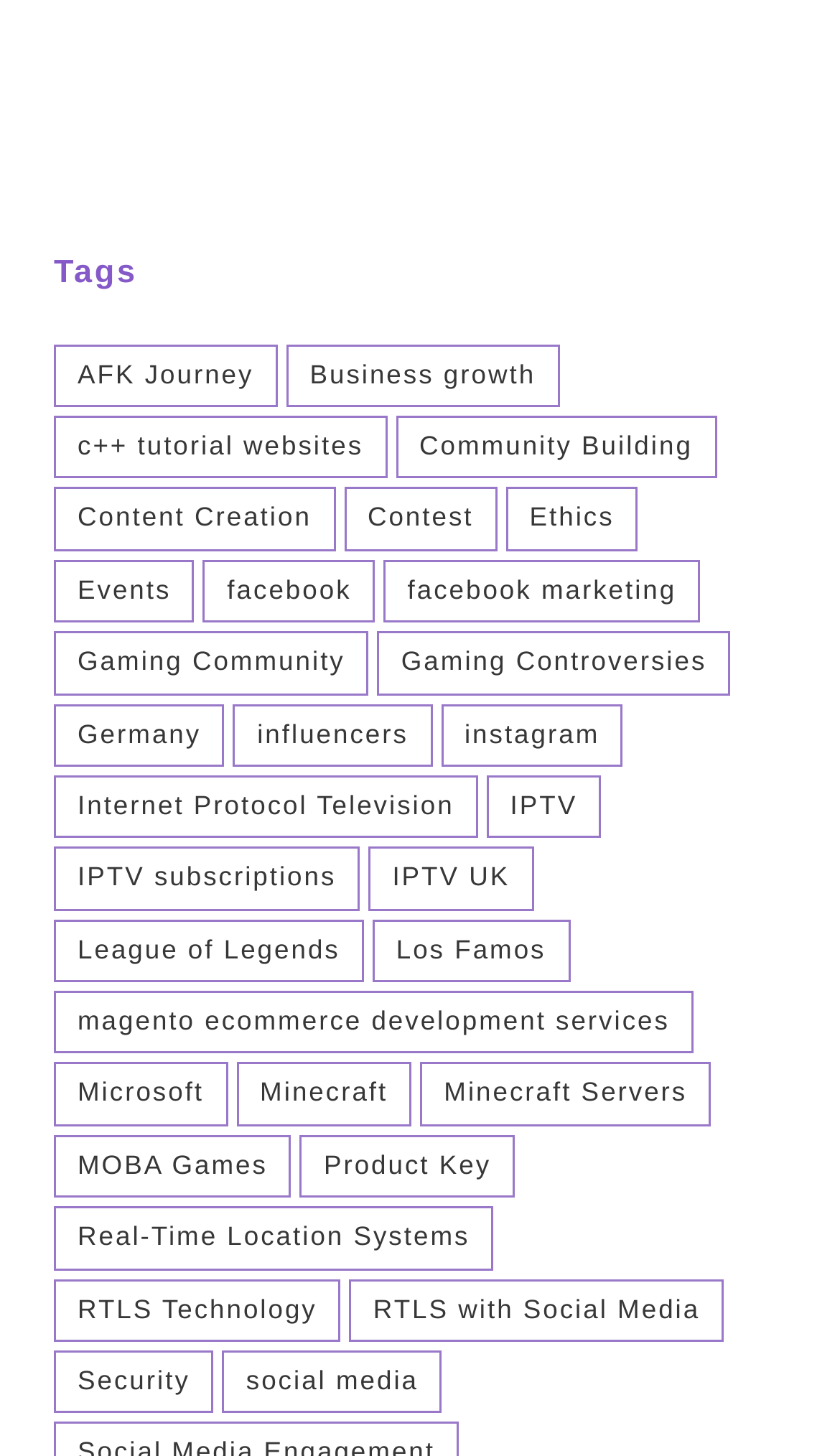Find the bounding box coordinates of the element to click in order to complete this instruction: "Click on AFK Journey". The bounding box coordinates must be four float numbers between 0 and 1, denoted as [left, top, right, bottom].

[0.064, 0.236, 0.33, 0.28]